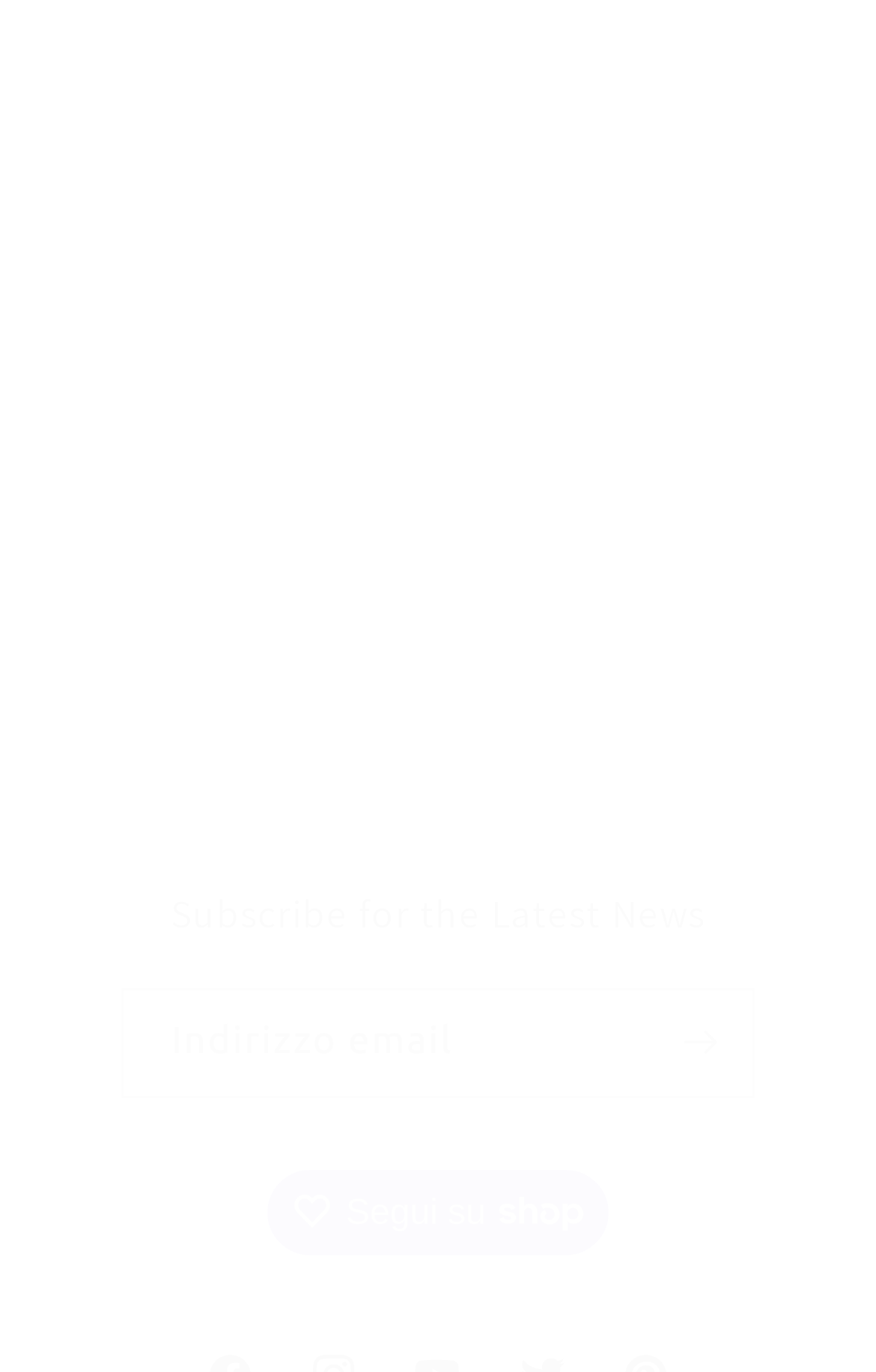Determine the bounding box coordinates of the area to click in order to meet this instruction: "Click on the 'Returns, Exchanges and Refunds' link".

[0.103, 0.0, 0.897, 0.077]